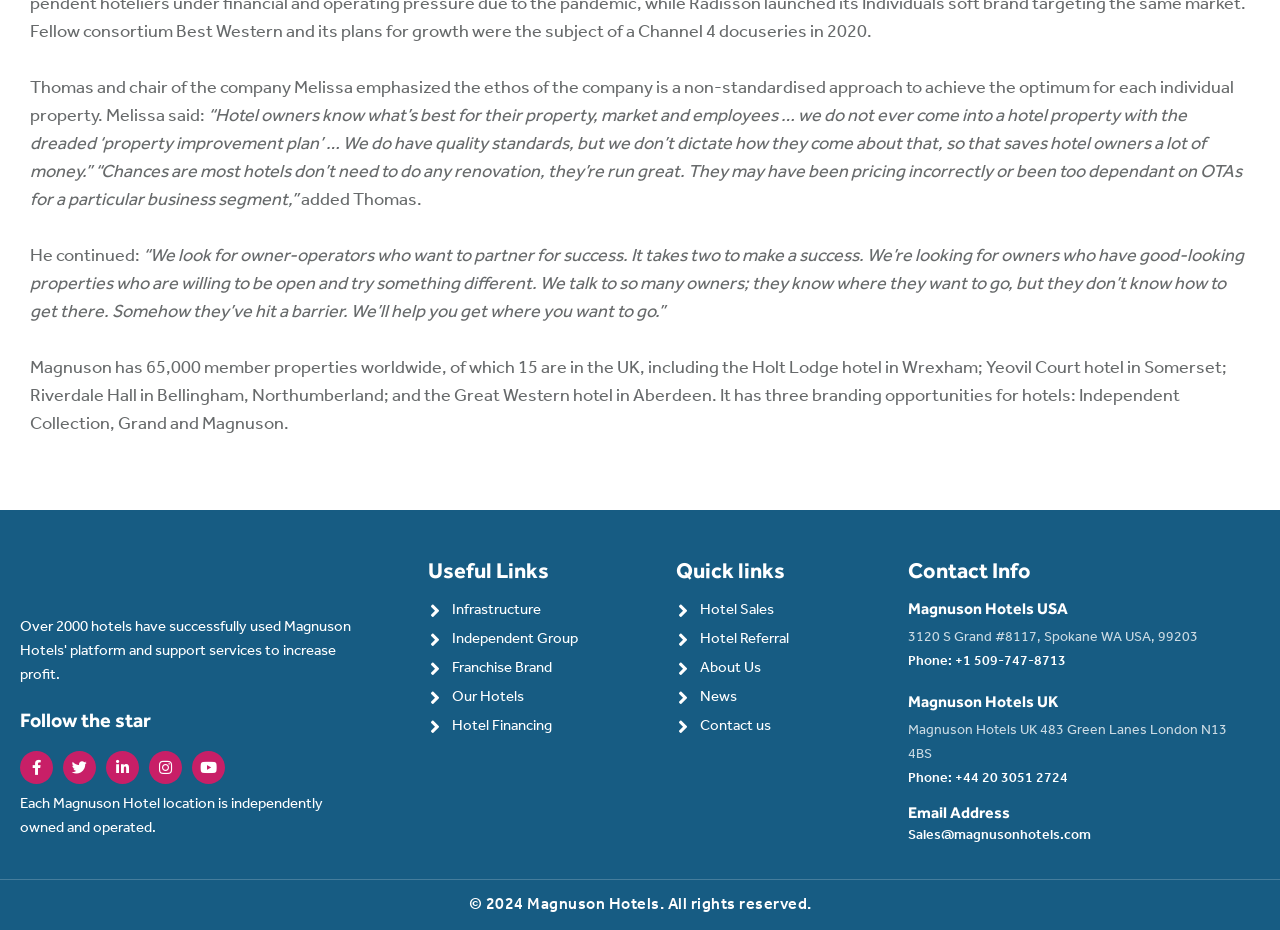Please specify the bounding box coordinates of the clickable region necessary for completing the following instruction: "Email Magnuson Hotels". The coordinates must consist of four float numbers between 0 and 1, i.e., [left, top, right, bottom].

[0.709, 0.892, 0.852, 0.908]